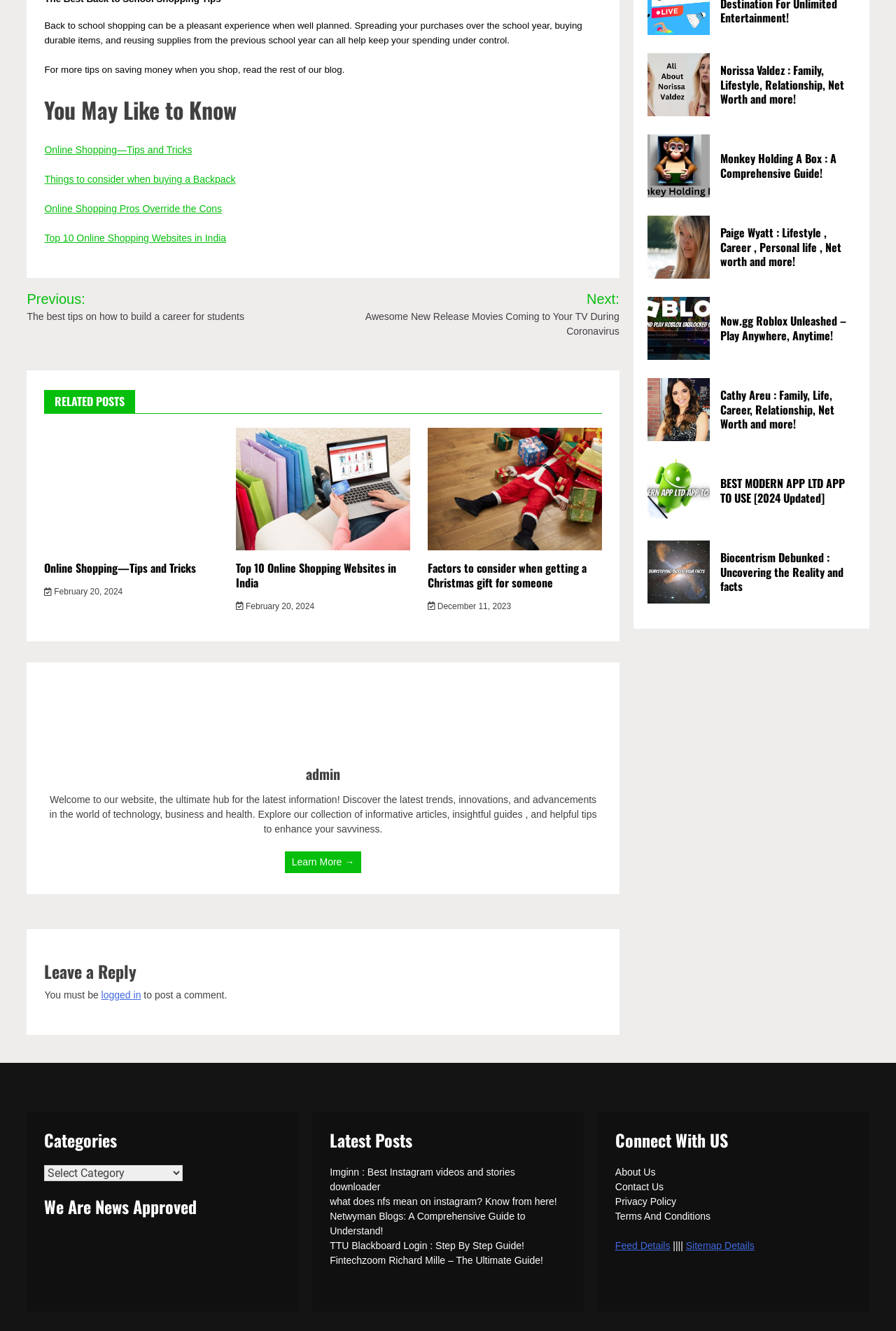Extract the bounding box coordinates for the UI element described by the text: "alt=""Demystifying Biocentrism"". The coordinates should be in the form of [left, top, right, bottom] with values between 0 and 1.

[0.722, 0.446, 0.792, 0.455]